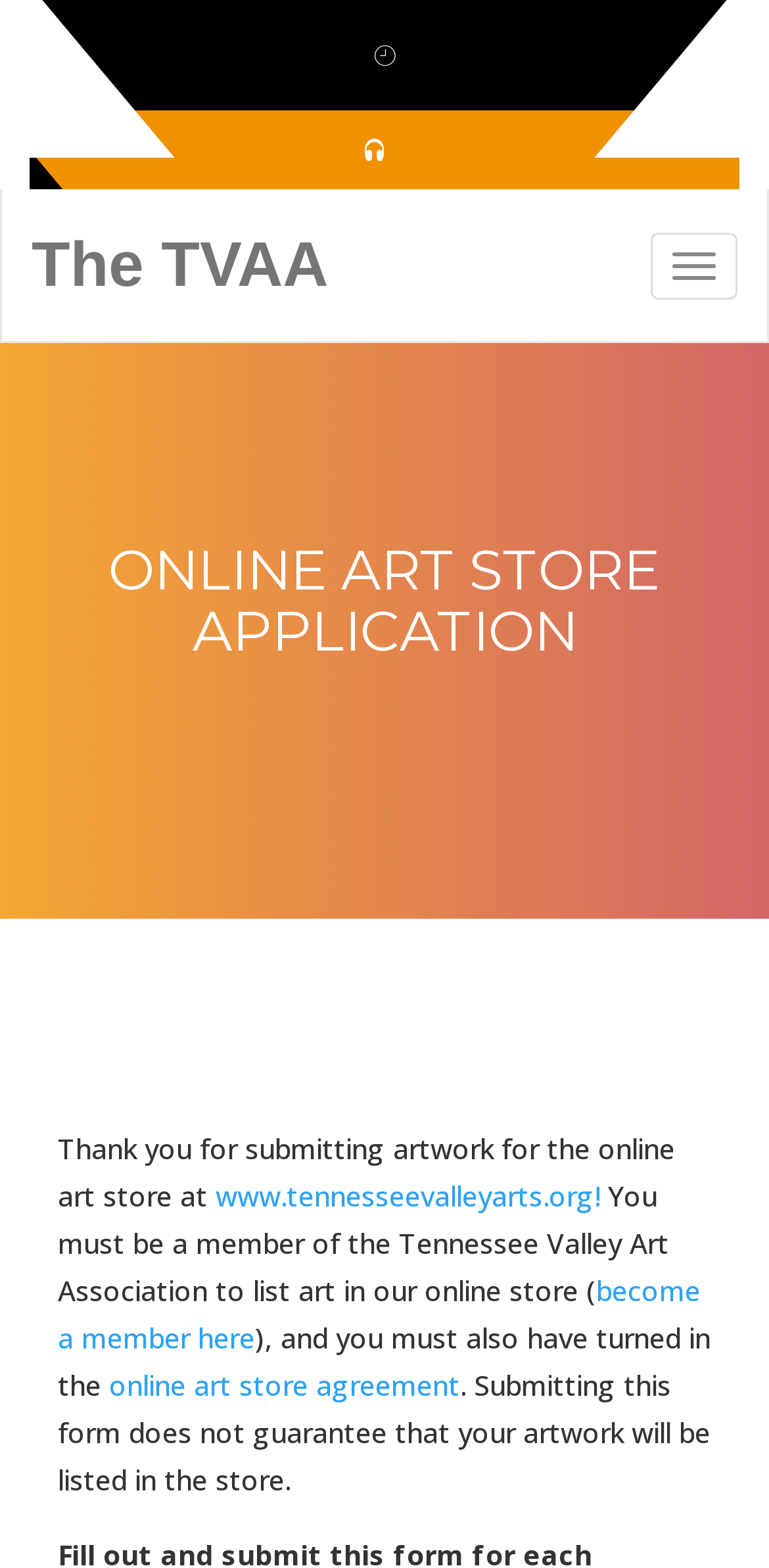Answer the following query concisely with a single word or phrase:
What is required to list art in the online store?

Membership and agreement